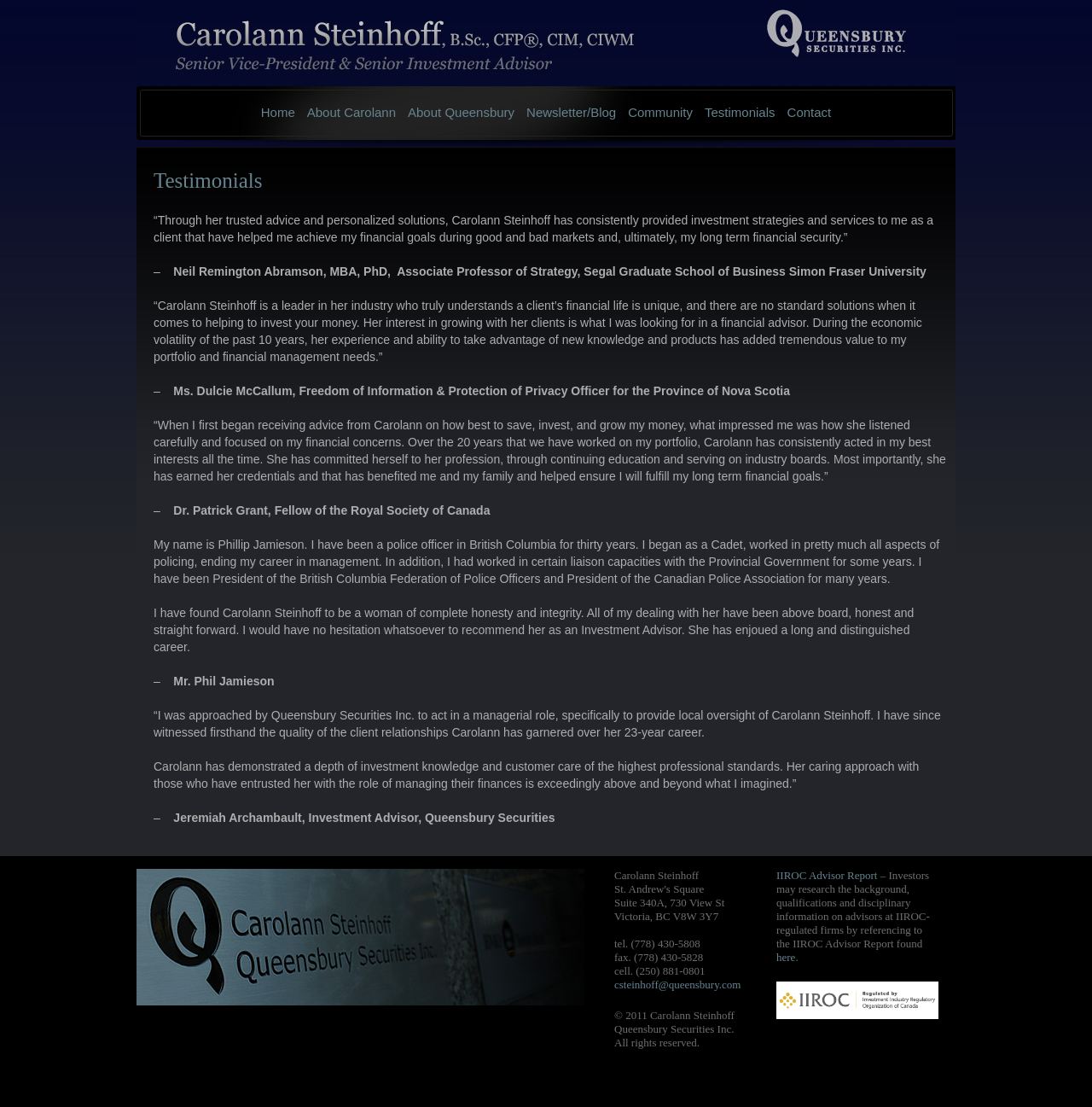What is the address of Carolann Steinhoff's office?
Answer the question with a detailed explanation, including all necessary information.

The address of Carolann Steinhoff's office can be found in the contentinfo section at the bottom of the webpage. The address is listed as 'Suite 340A, 730 View St, Victoria, BC V8W 3Y7'.